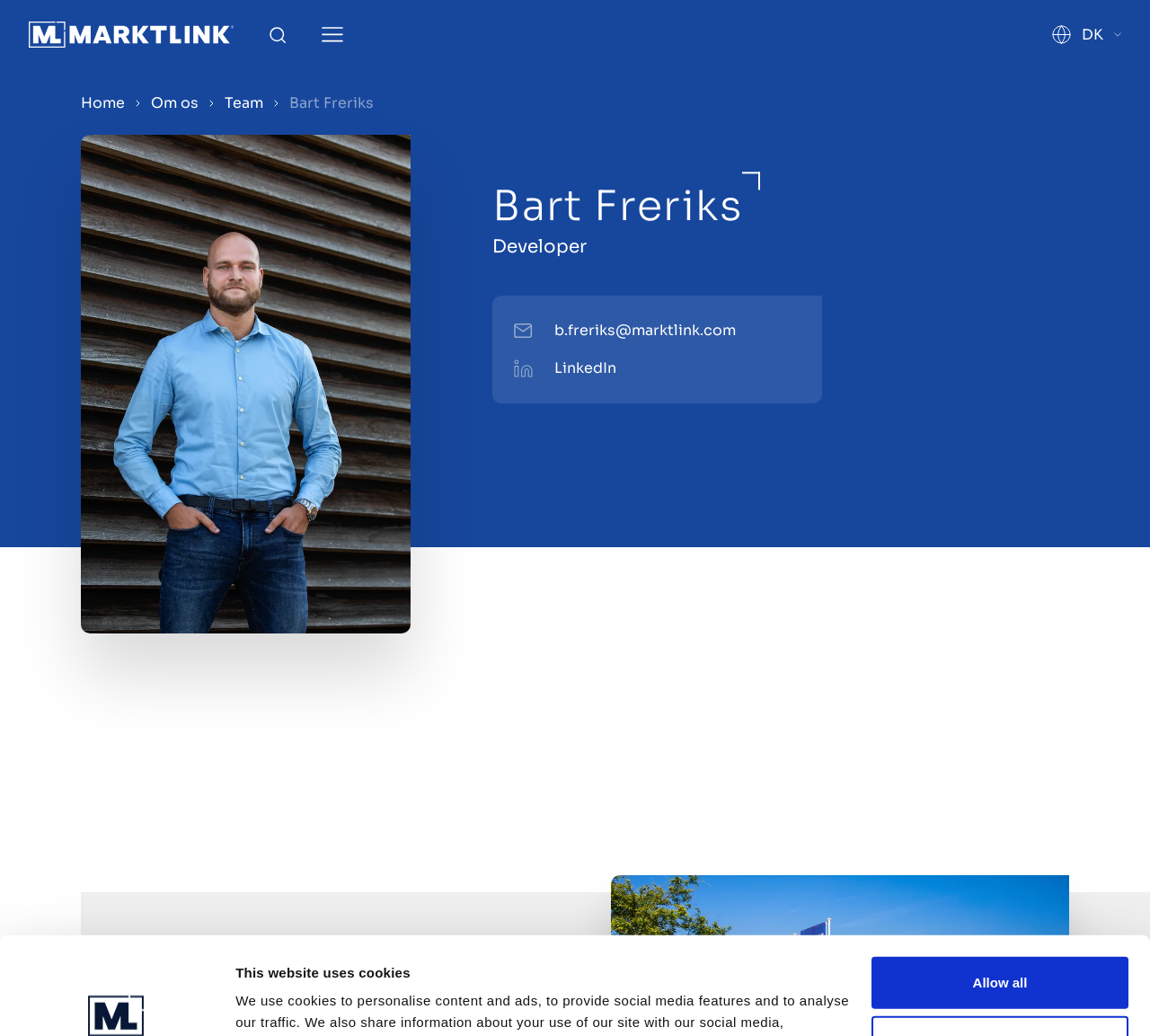Locate the bounding box coordinates of the region to be clicked to comply with the following instruction: "Select an option from the combobox". The coordinates must be four float numbers between 0 and 1, in the form [left, top, right, bottom].

[0.092, 0.1, 0.908, 0.145]